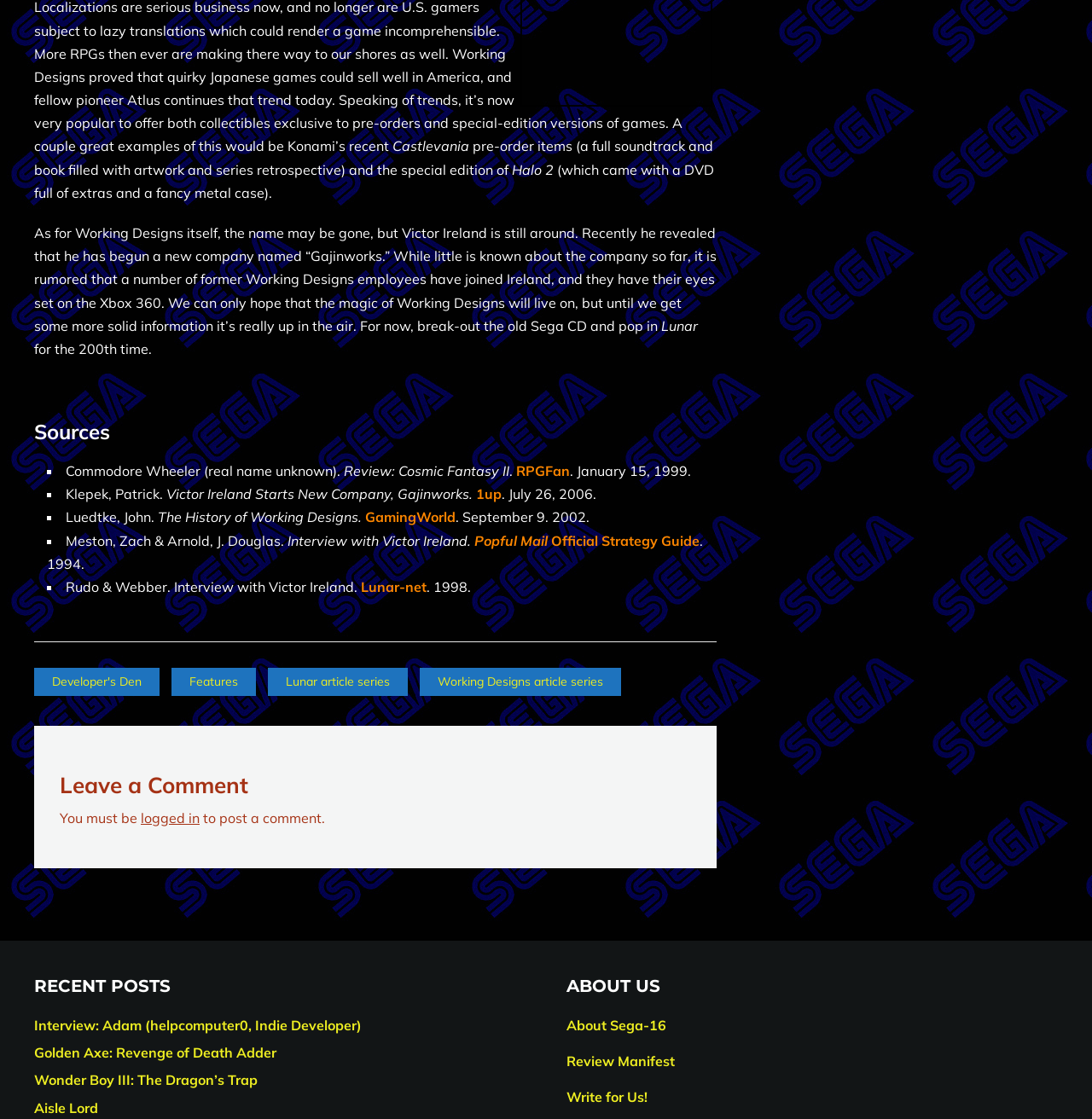Please indicate the bounding box coordinates for the clickable area to complete the following task: "Click PATIENT PORTAL". The coordinates should be specified as four float numbers between 0 and 1, i.e., [left, top, right, bottom].

None